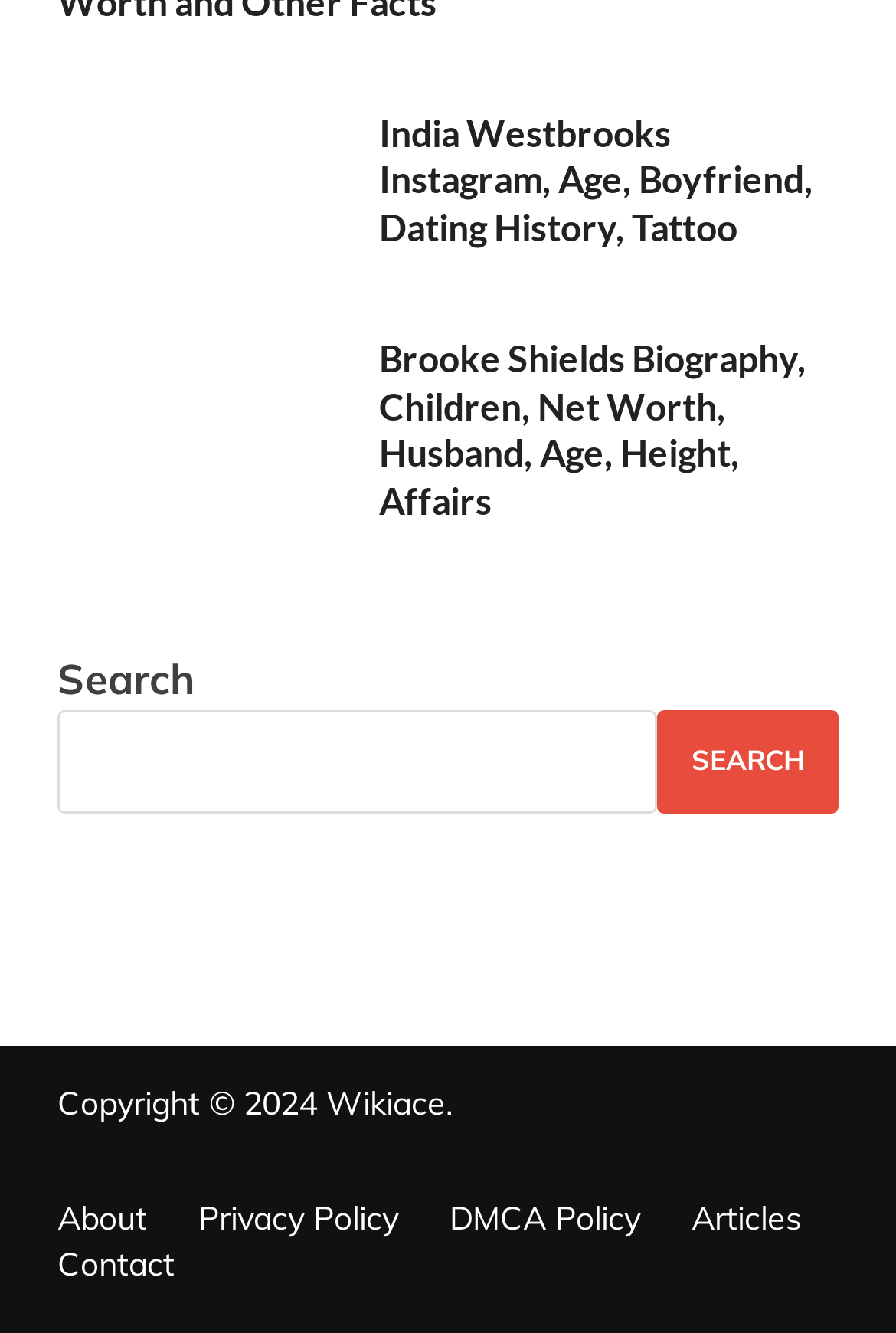Determine the coordinates of the bounding box that should be clicked to complete the instruction: "Read India Westbrooks' biography". The coordinates should be represented by four float numbers between 0 and 1: [left, top, right, bottom].

[0.064, 0.085, 0.385, 0.125]